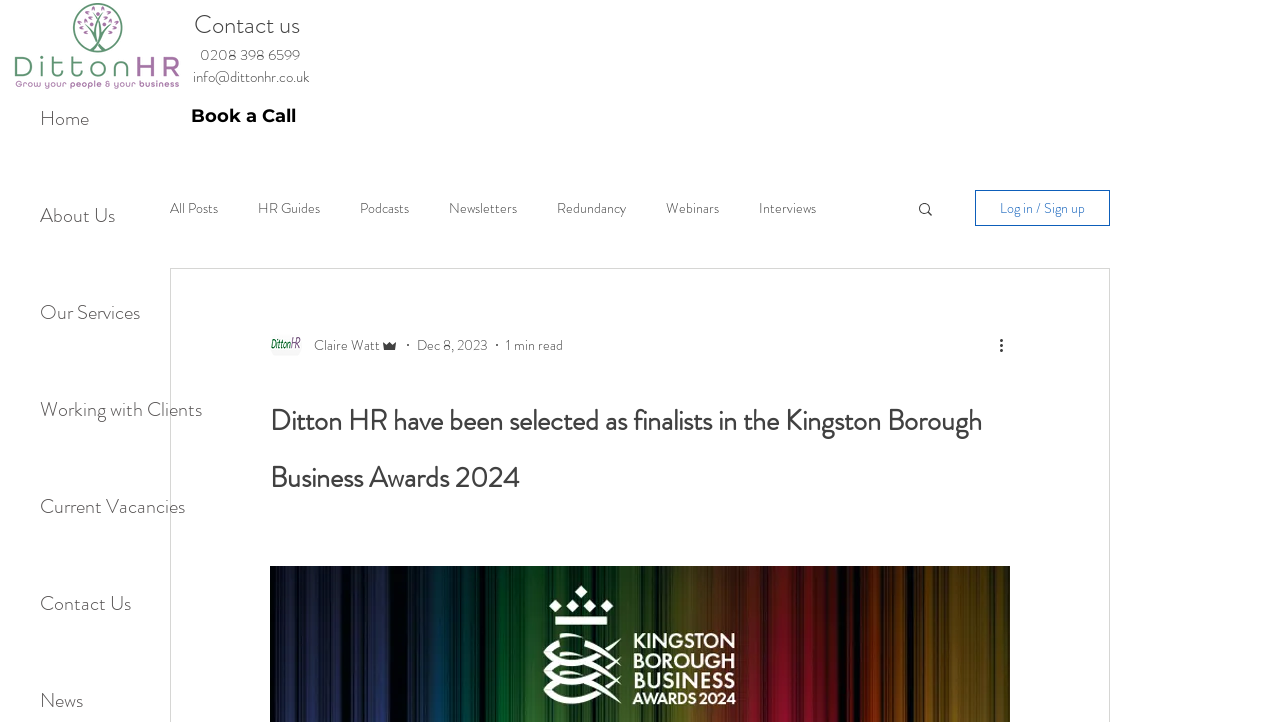Answer the question below with a single word or a brief phrase: 
What is the phone number of Ditton HR?

0208 398 6599